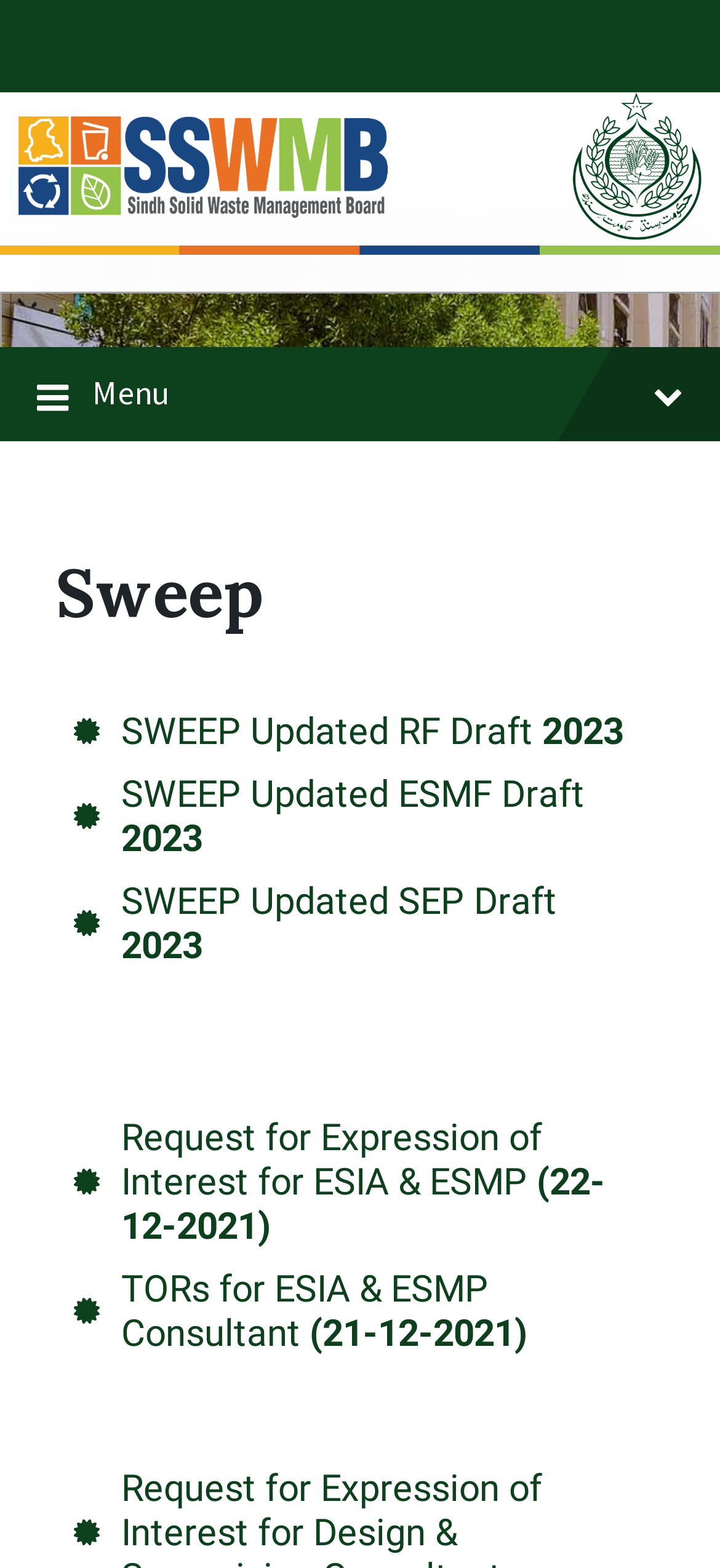How many links are available on the webpage?
Answer the question with a single word or phrase, referring to the image.

5